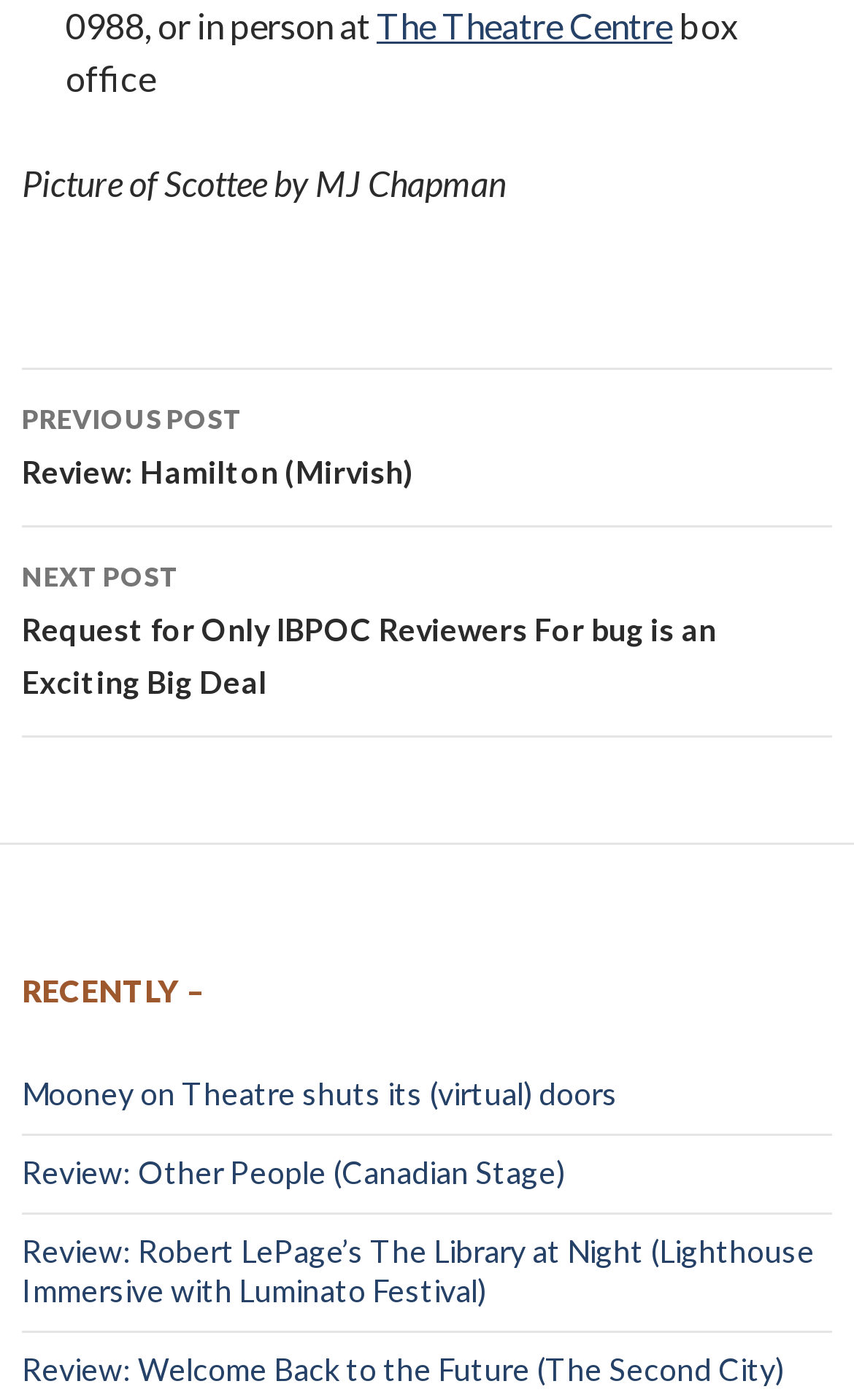Identify the bounding box for the UI element specified in this description: "Previous PostReview: Hamilton (Mirvish)". The coordinates must be four float numbers between 0 and 1, formatted as [left, top, right, bottom].

[0.026, 0.265, 0.974, 0.377]